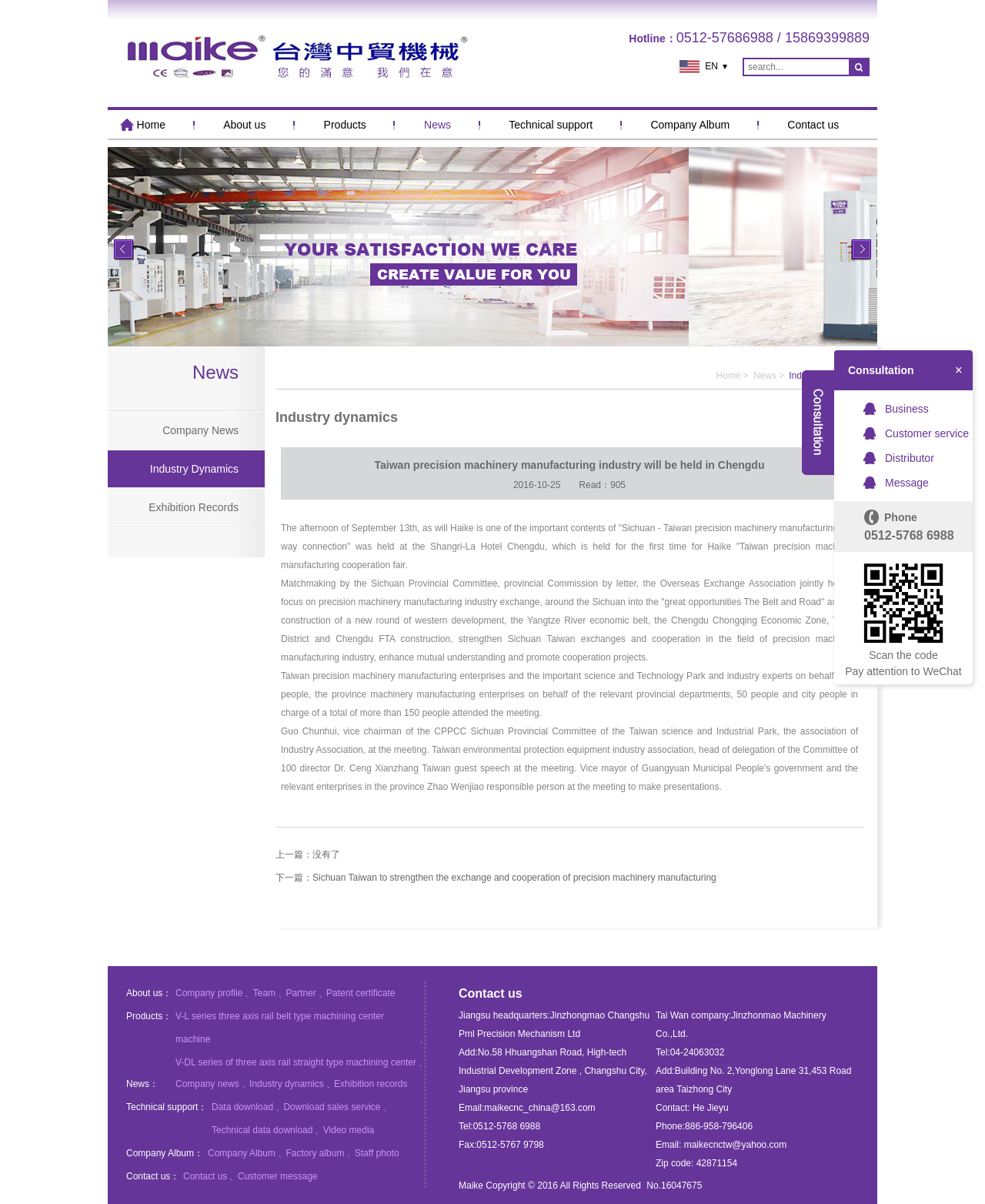Please locate the bounding box coordinates of the element that needs to be clicked to achieve the following instruction: "Read company news". The coordinates should be four float numbers between 0 and 1, i.e., [left, top, right, bottom].

[0.178, 0.342, 0.269, 0.373]